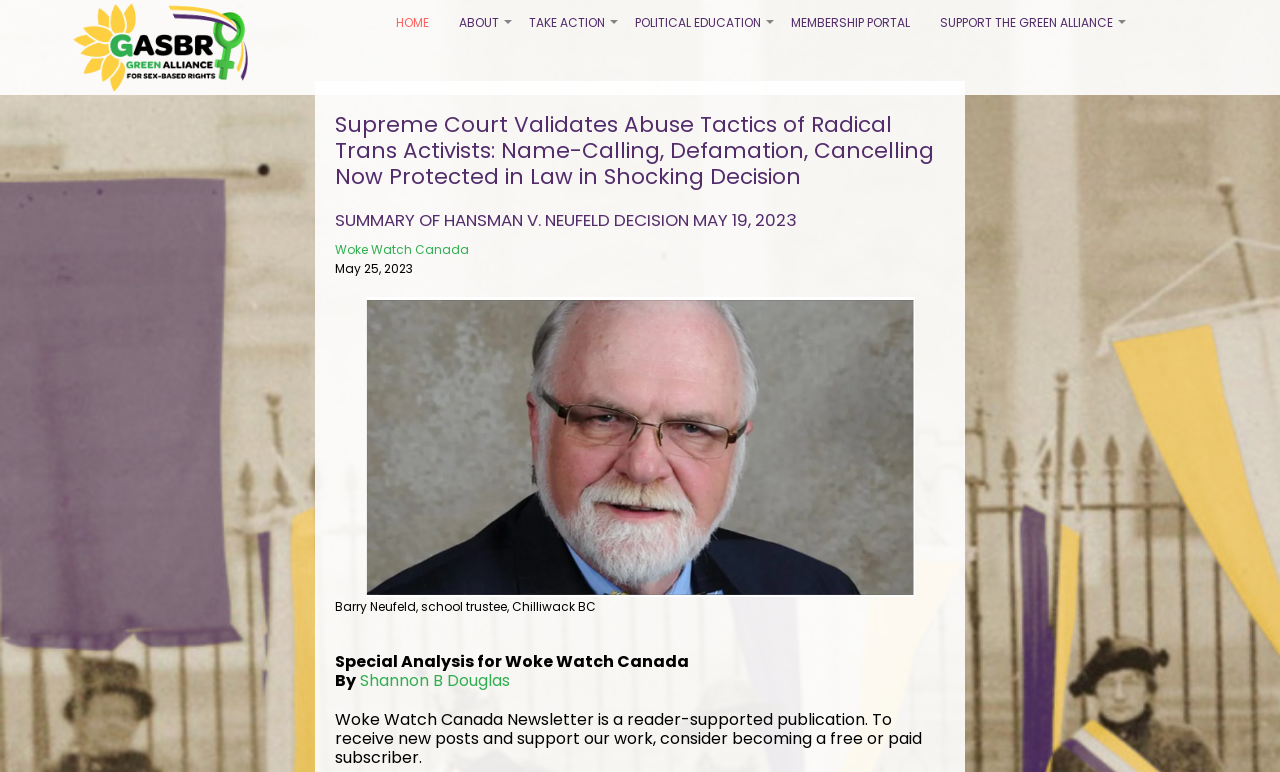Specify the bounding box coordinates for the region that must be clicked to perform the given instruction: "Click the 'Home' link".

[0.055, 0.0, 0.196, 0.122]